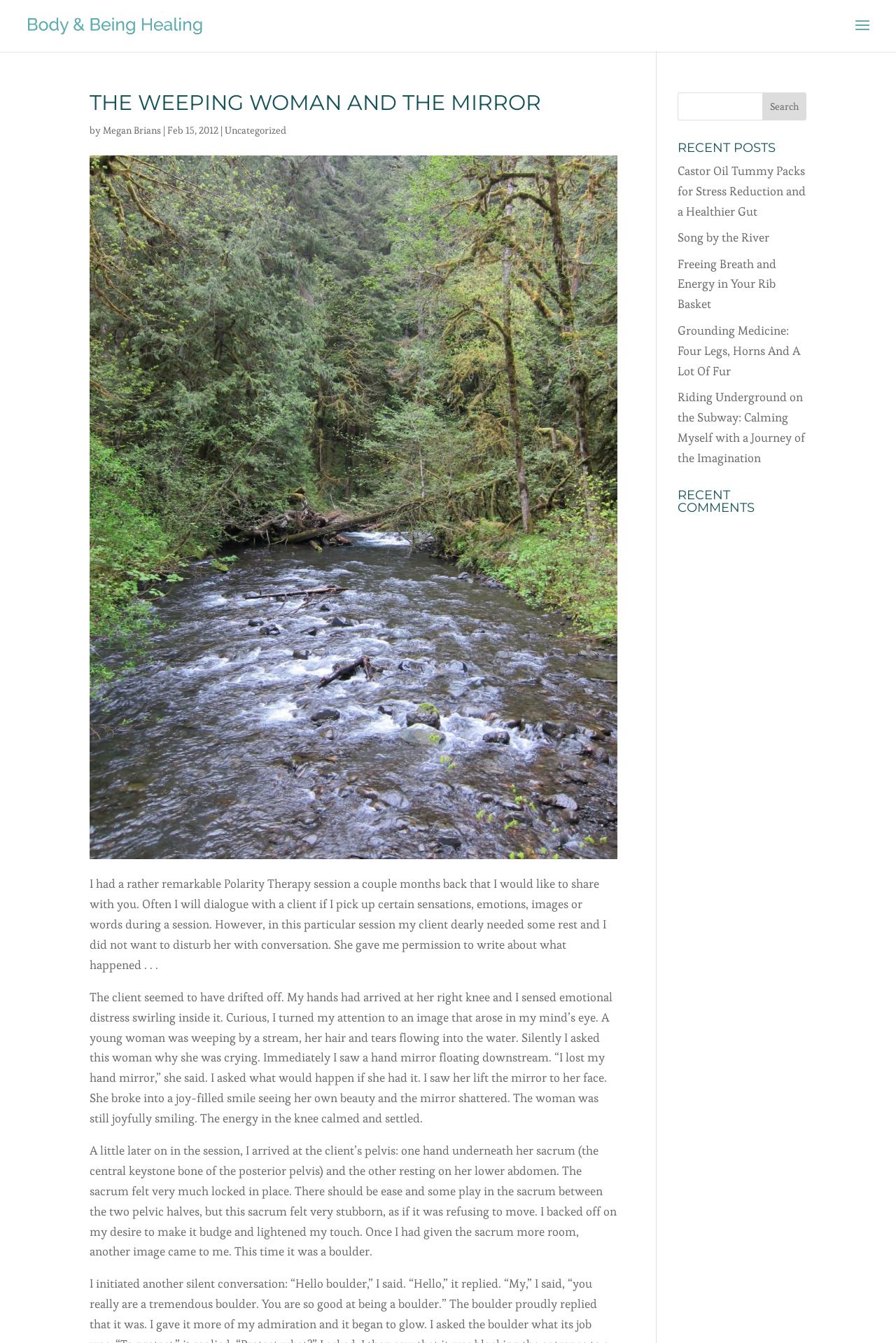Please provide a comprehensive response to the question below by analyzing the image: 
What is the title of the section below the search bar?

I found the title of the section below the search bar by looking at the heading element located at coordinates [0.756, 0.105, 0.9, 0.12]. The title of the section is 'RECENT POSTS'.